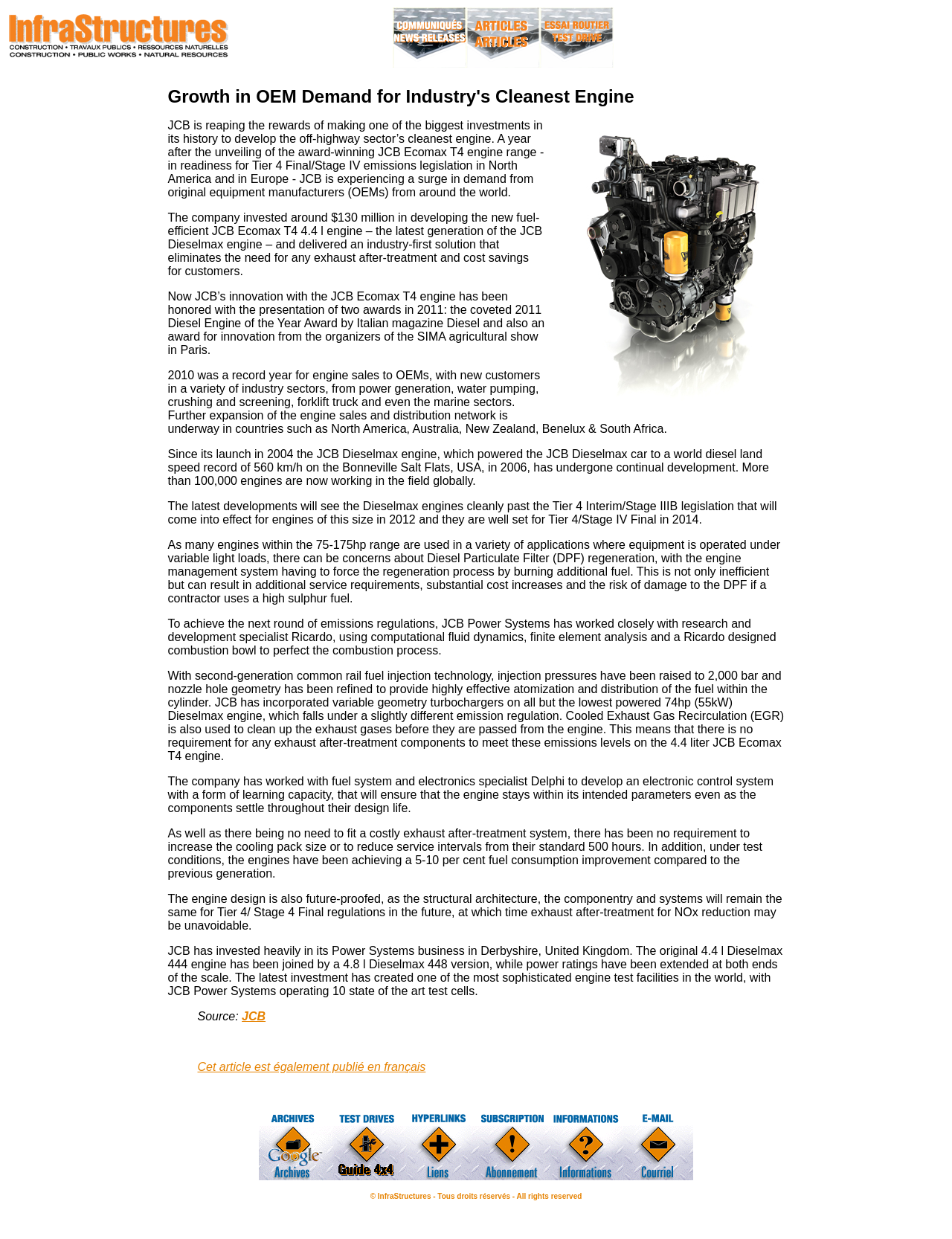What is the company that developed the JCB Ecomax T4 engine?
Carefully analyze the image and provide a detailed answer to the question.

Based on the webpage content, it is mentioned that JCB is the company that developed the JCB Ecomax T4 engine, which is an industry-first solution that eliminates the need for any exhaust after-treatment and cost savings for customers.